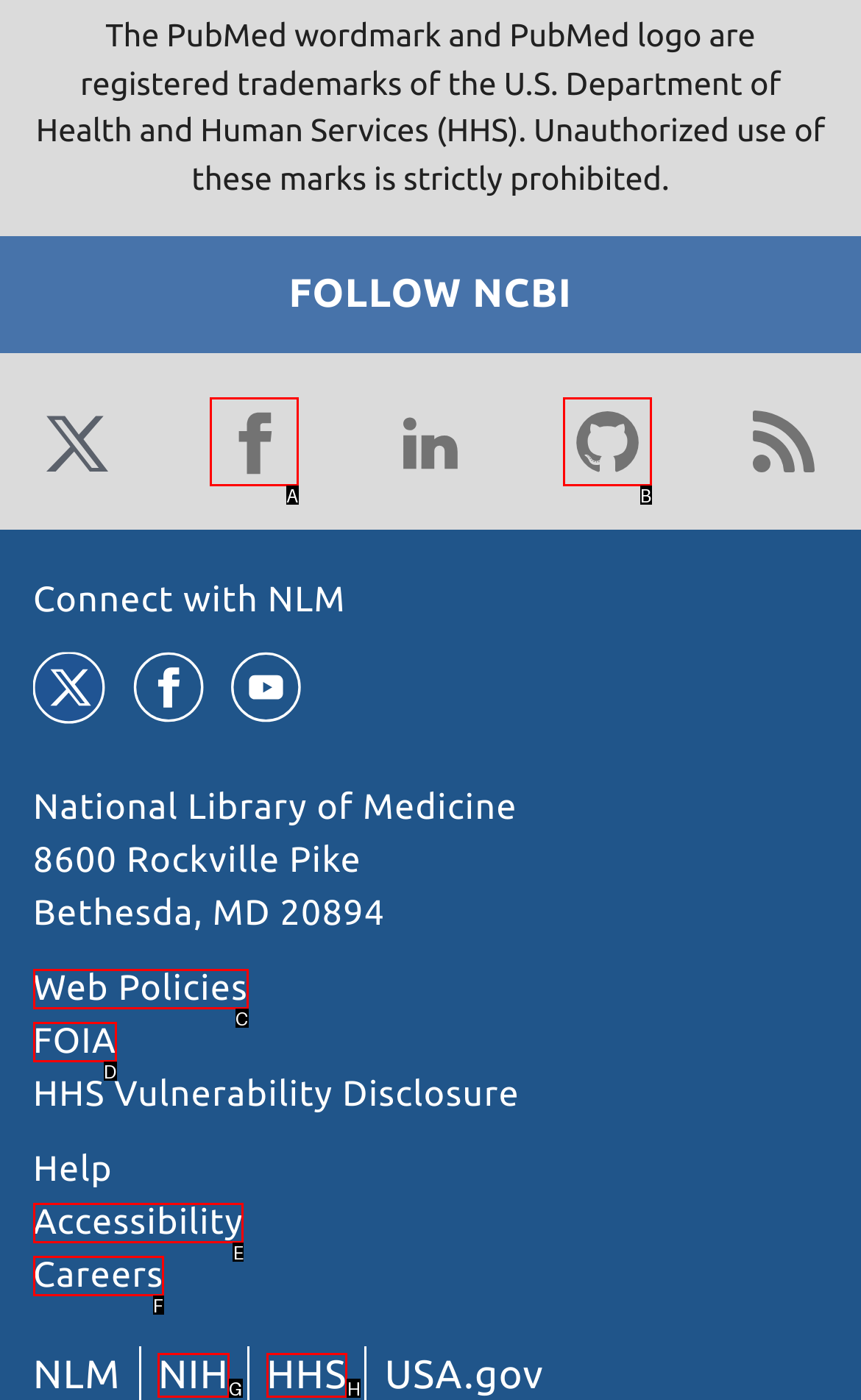Select the option that matches this description: Web Policies
Answer by giving the letter of the chosen option.

C